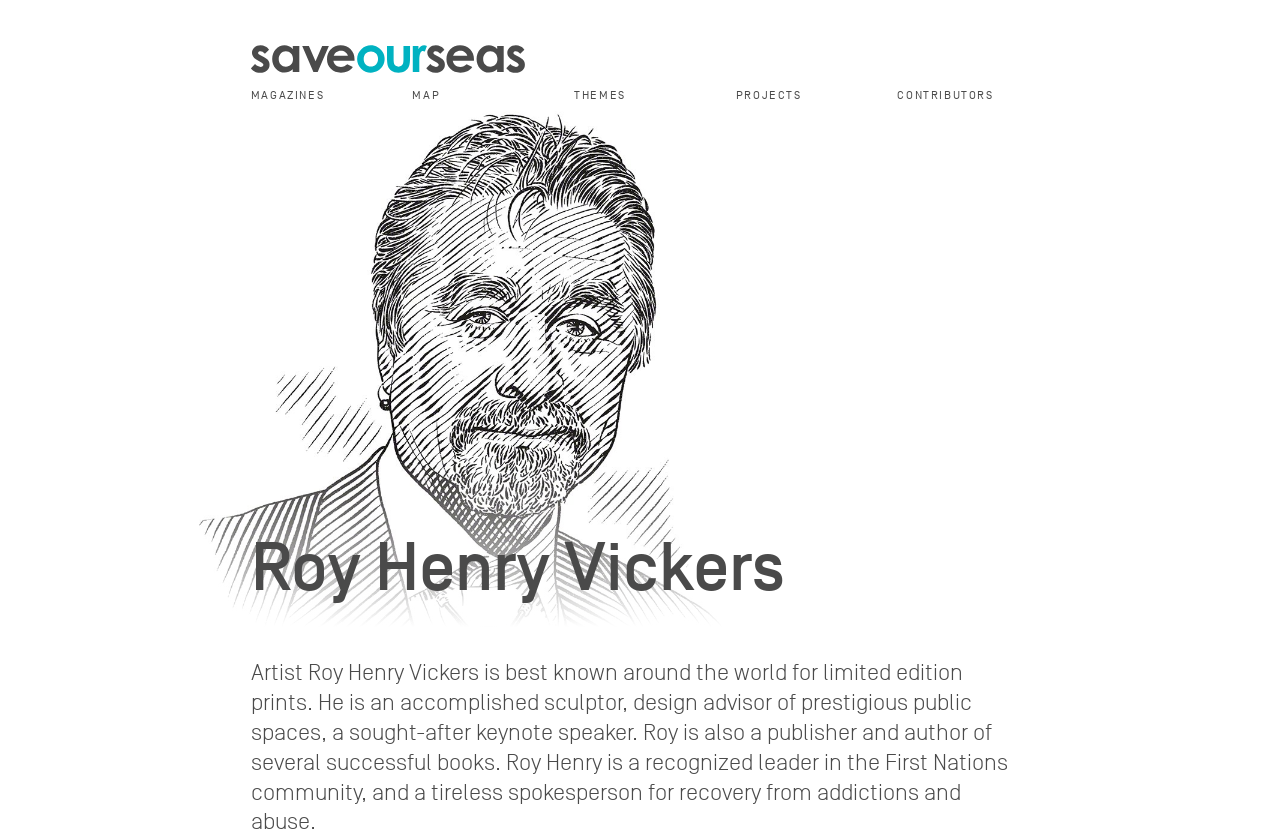Predict the bounding box of the UI element based on the description: "Magazines". The coordinates should be four float numbers between 0 and 1, formatted as [left, top, right, bottom].

[0.196, 0.106, 0.253, 0.123]